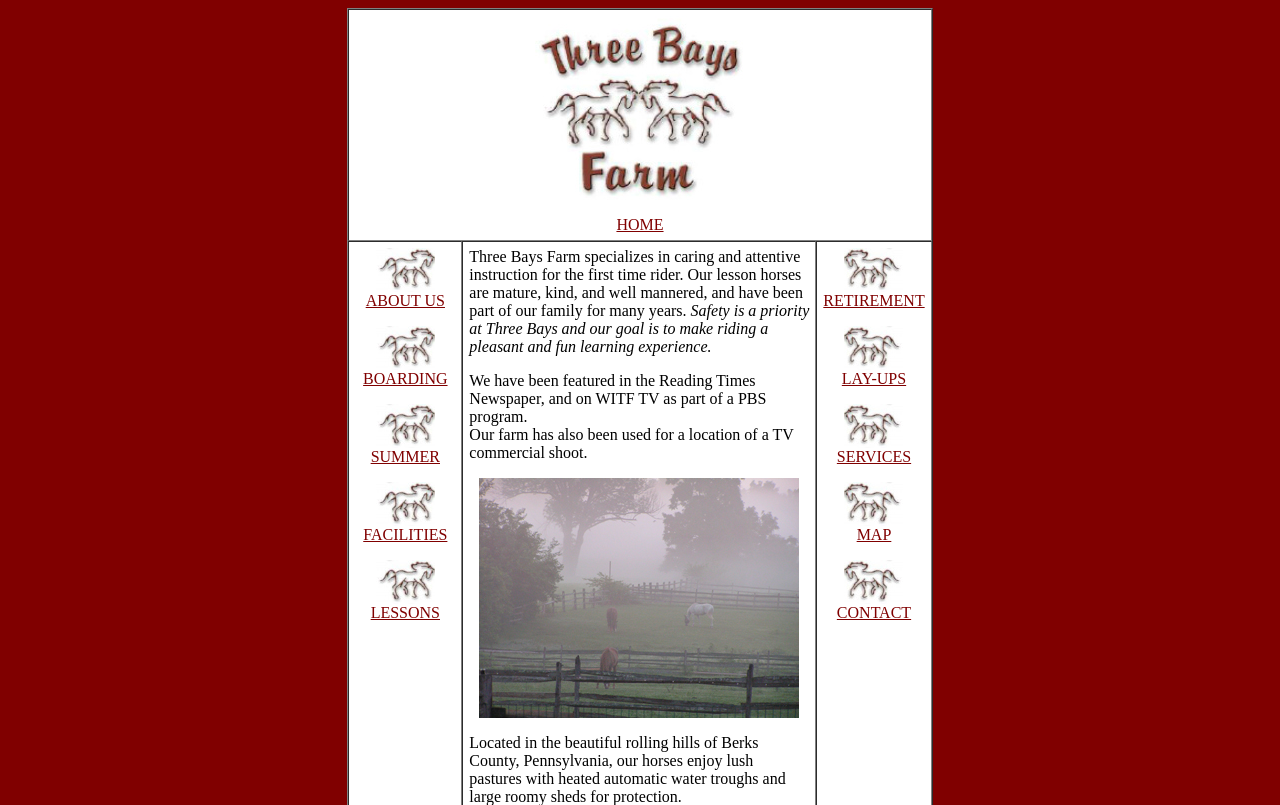What is the relative position of the RETIREMENT link?
Look at the image and construct a detailed response to the question.

I compared the y1 and y2 coordinates of the link elements and found that the RETIREMENT link has a larger y1 coordinate than the HOME link, indicating that it is positioned below the HOME link.